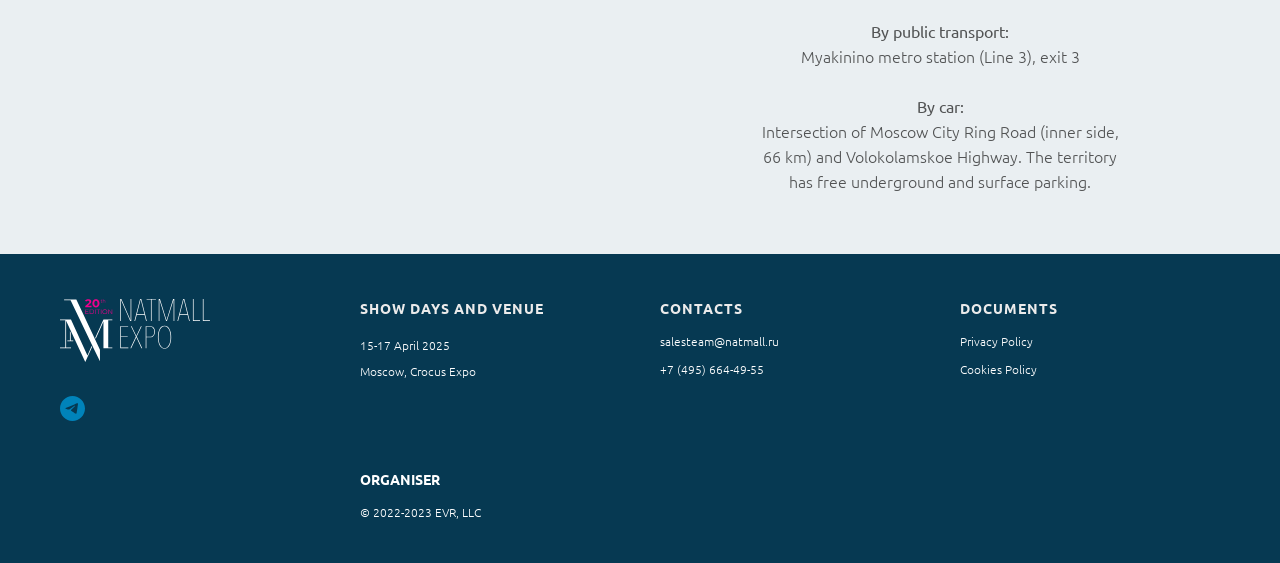From the webpage screenshot, predict the bounding box coordinates (top-left x, top-left y, bottom-right x, bottom-right y) for the UI element described here: +7 (495) 664-49-55

[0.516, 0.642, 0.597, 0.671]